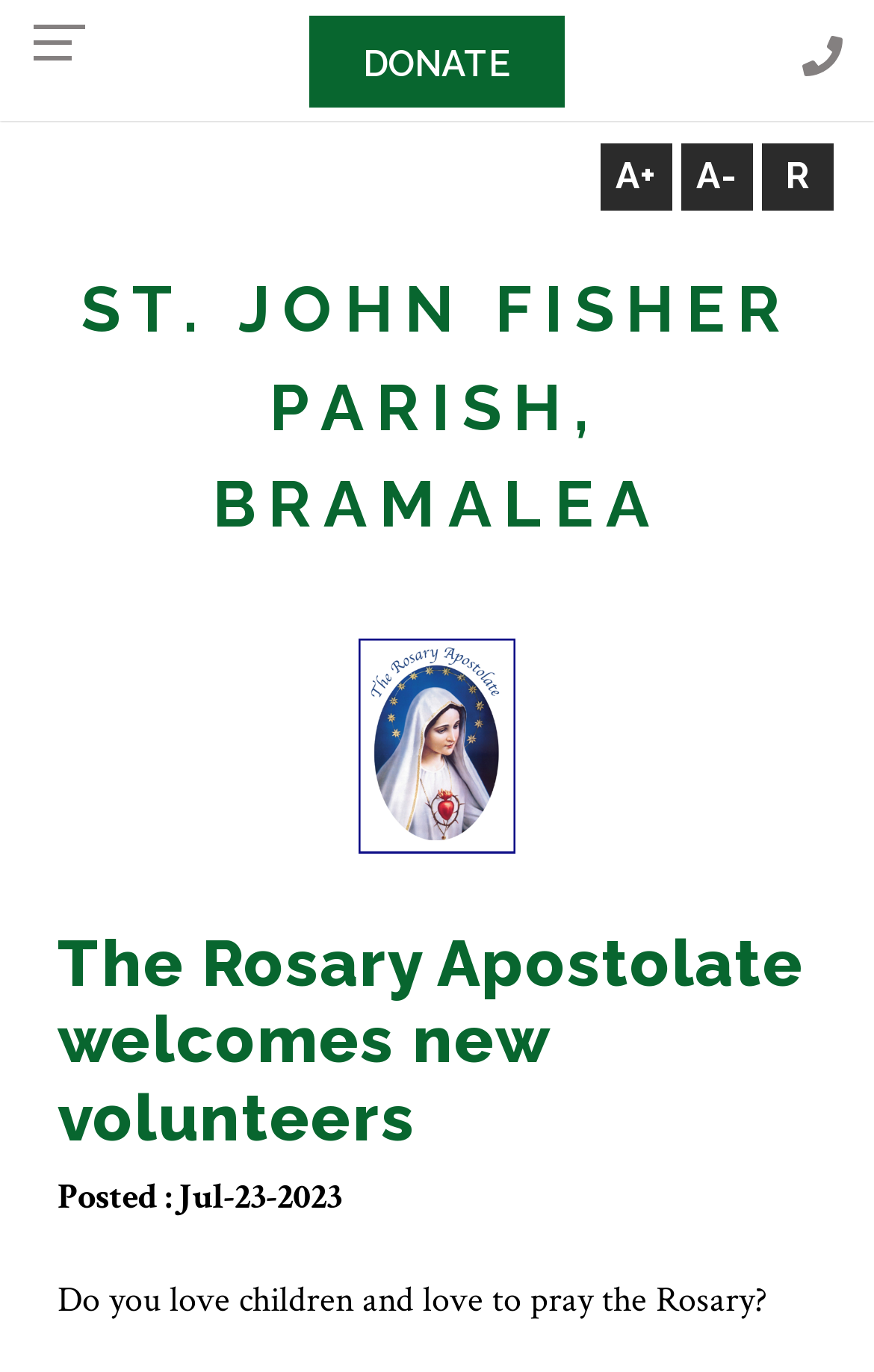When was the webpage last updated?
Please use the image to deliver a detailed and complete answer.

I determined this answer by reading the text 'Posted : Jul-23-2023' which indicates the last update date of the webpage.